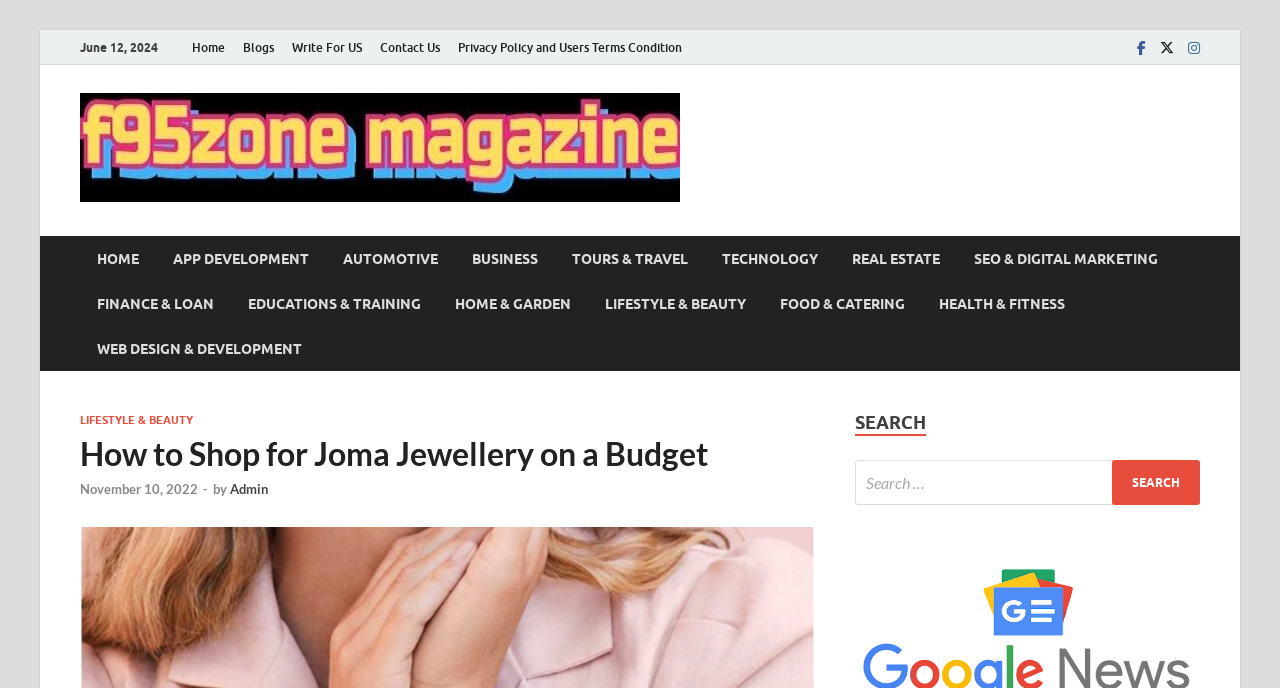Highlight the bounding box coordinates of the region I should click on to meet the following instruction: "Click on the 'Home' link".

[0.143, 0.044, 0.183, 0.094]